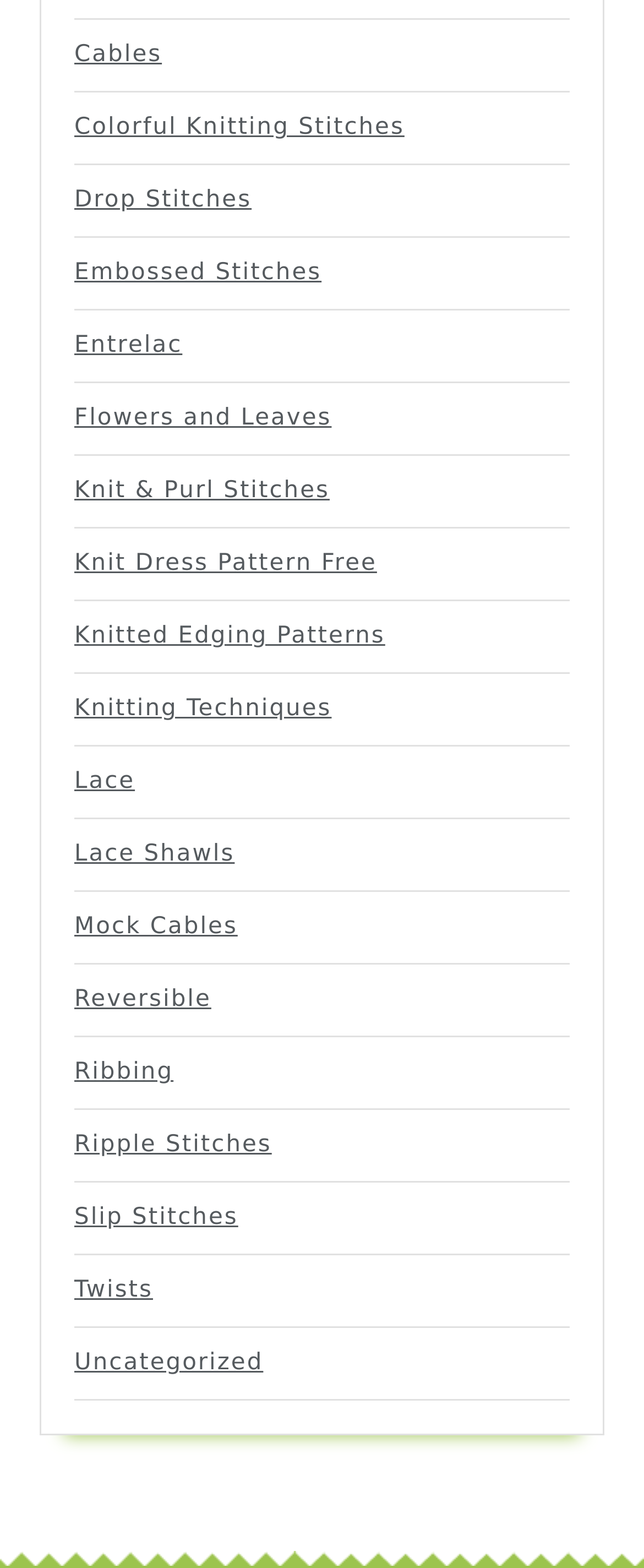Please find the bounding box coordinates of the element that you should click to achieve the following instruction: "learn about Knitting Techniques". The coordinates should be presented as four float numbers between 0 and 1: [left, top, right, bottom].

[0.115, 0.444, 0.515, 0.461]